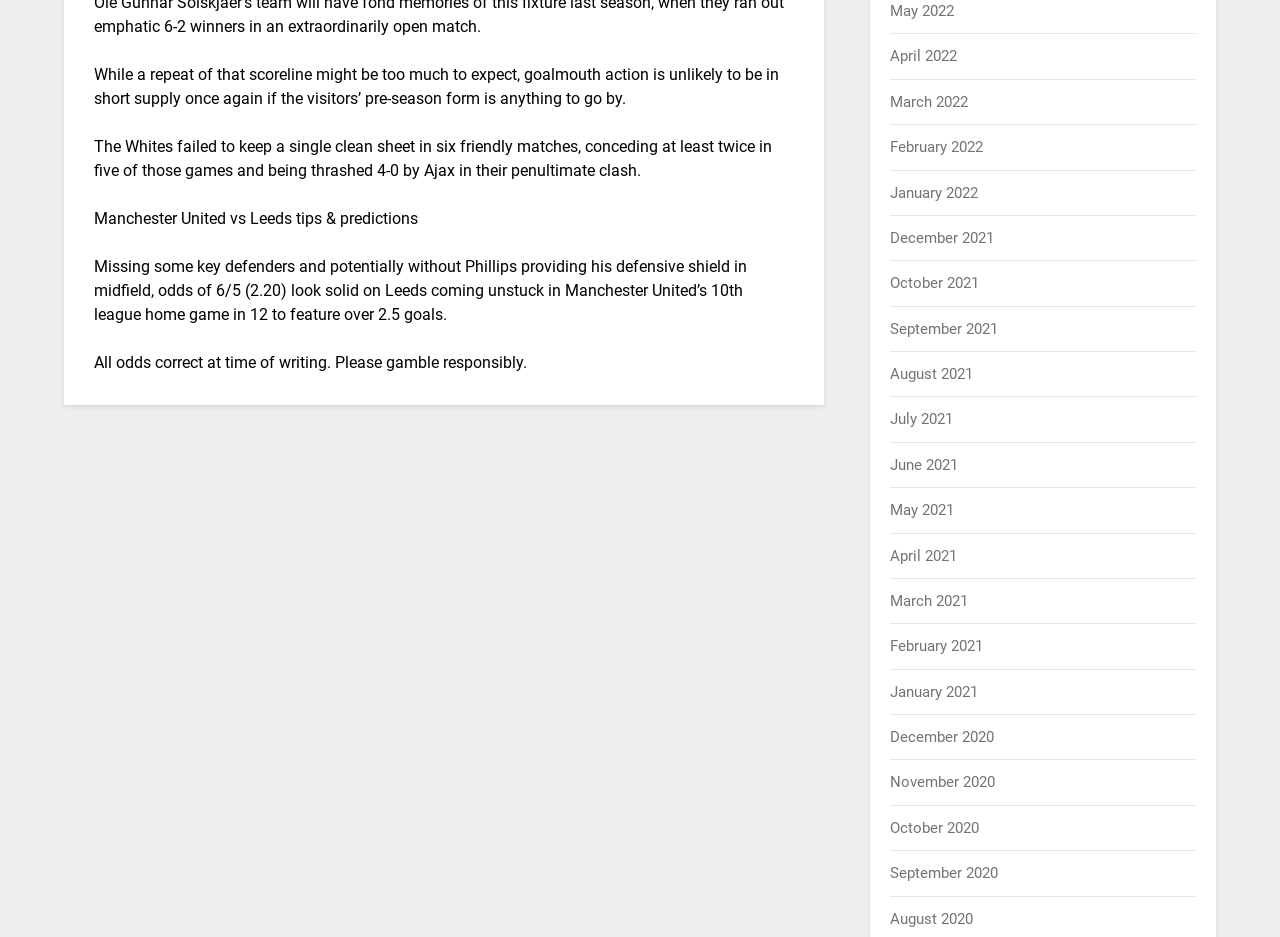How many months are listed on the webpage?
Kindly give a detailed and elaborate answer to the question.

The webpage has a list of links on the right side, which are labeled as months from May 2022 to December 2020, totaling 16 months.